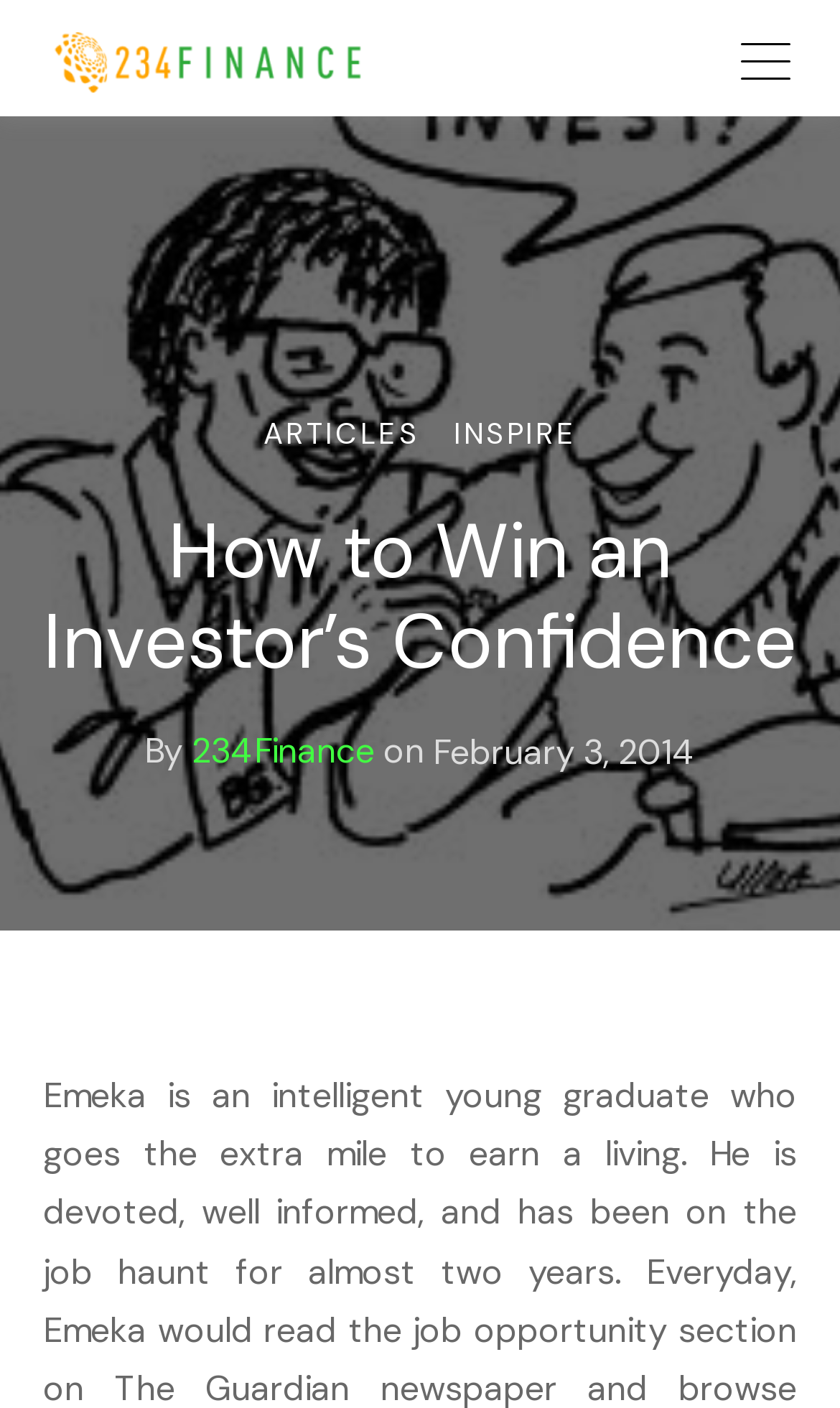Give a concise answer using only one word or phrase for this question:
What is the name of the demo page?

FASHION DEMO